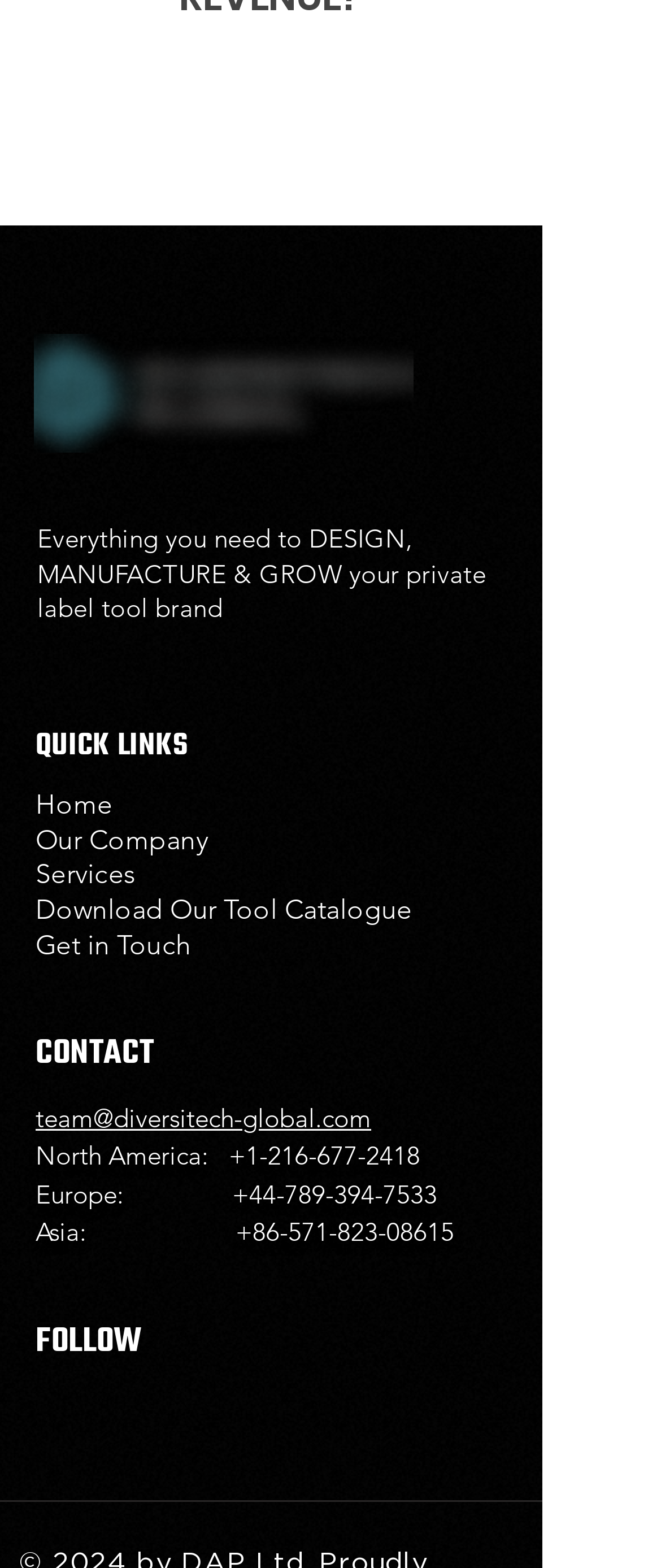Please specify the coordinates of the bounding box for the element that should be clicked to carry out this instruction: "Follow on LinkedIn". The coordinates must be four float numbers between 0 and 1, formatted as [left, top, right, bottom].

[0.054, 0.883, 0.144, 0.921]